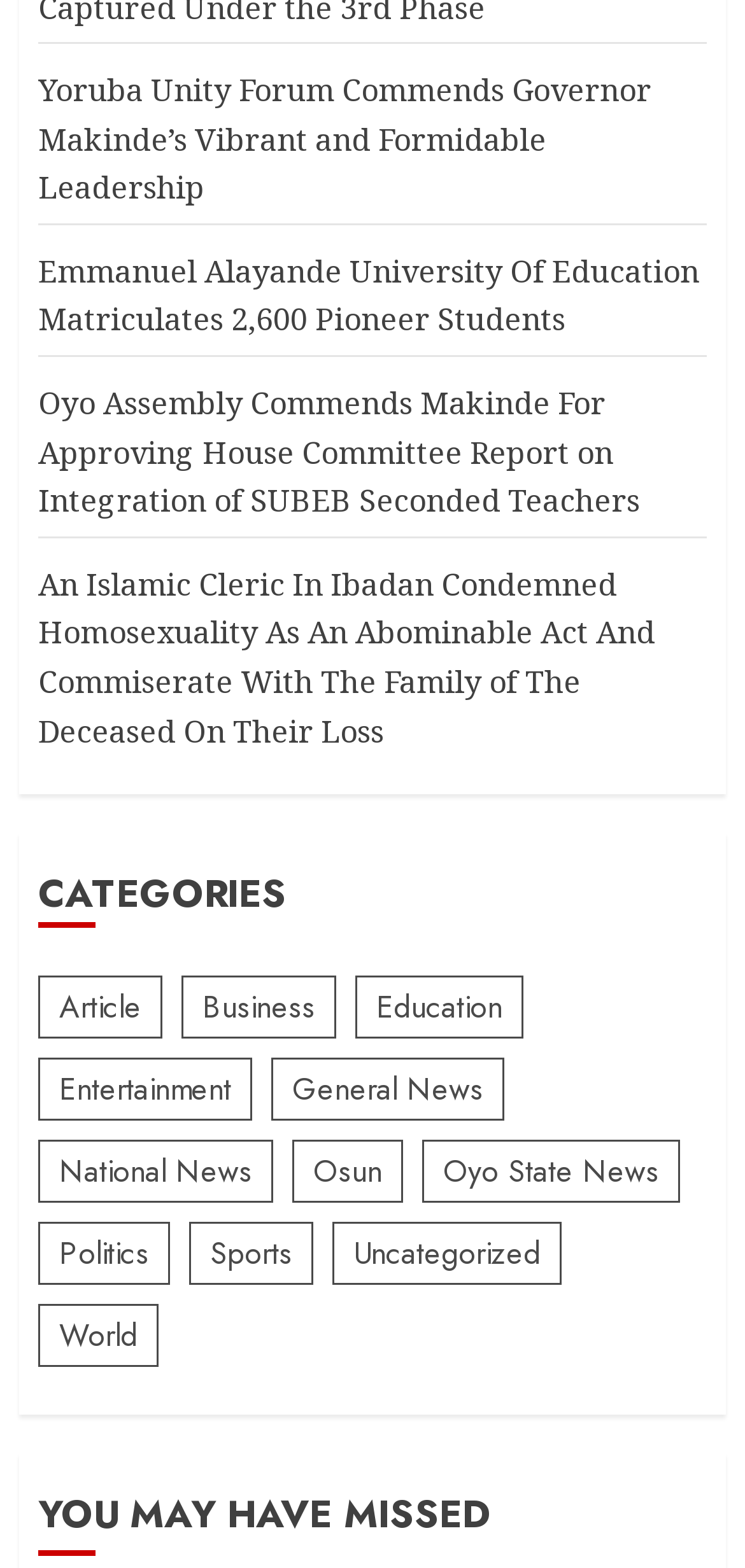How many items are in the 'Sports' category?
Answer the question in as much detail as possible.

I found the link for the 'Sports' category and it says '(23 items)' next to it, indicating that there are 23 items in this category.